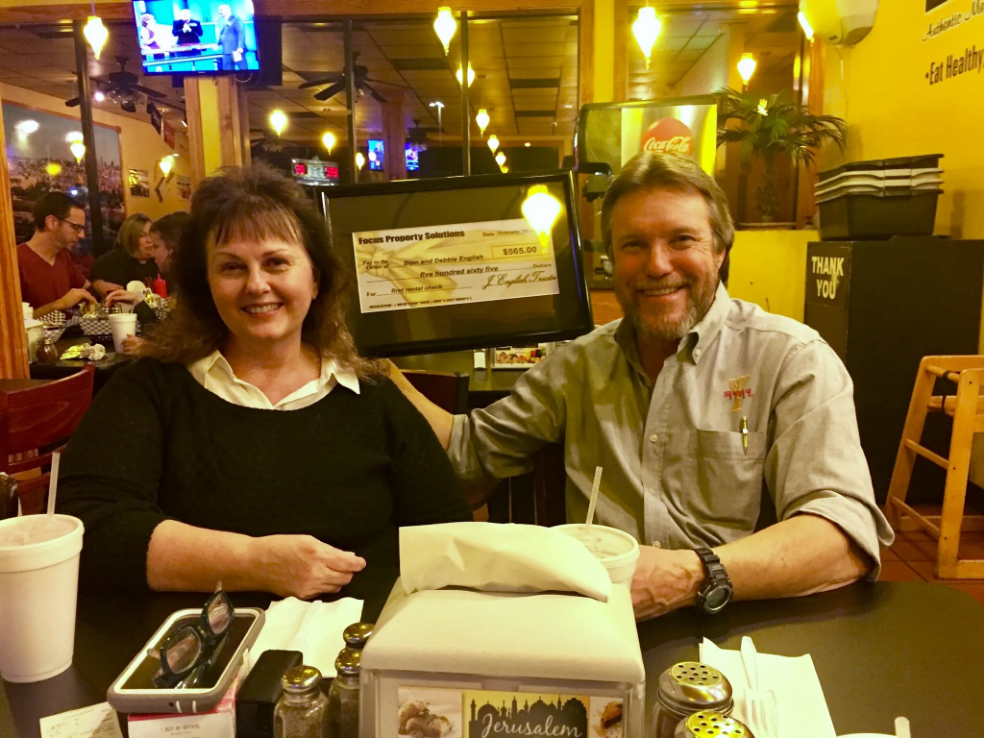Respond with a single word or phrase:
What is Debbie wearing?

Black sweater and white shirt